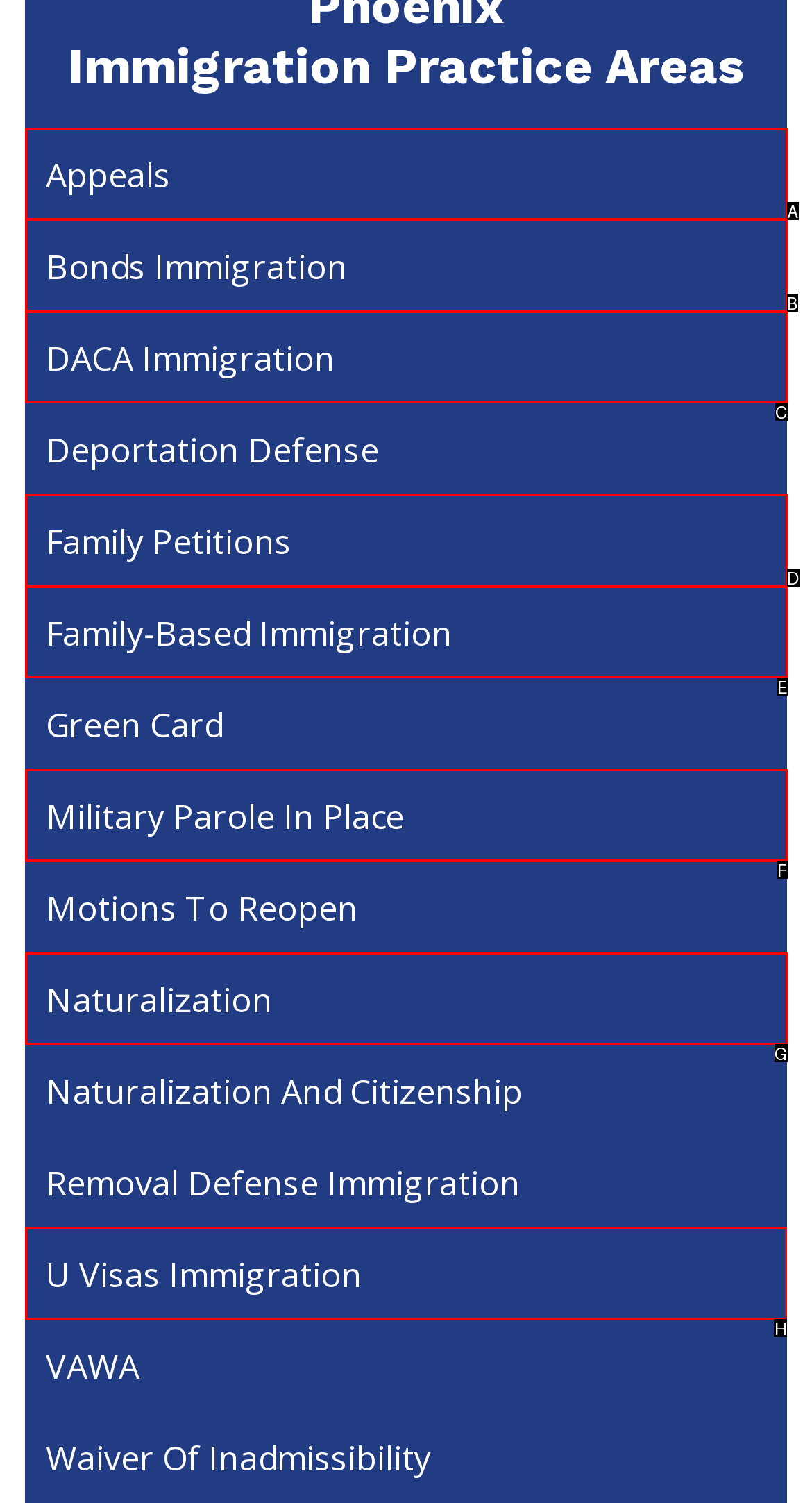Tell me which option I should click to complete the following task: Explore U Visas Immigration Answer with the option's letter from the given choices directly.

H